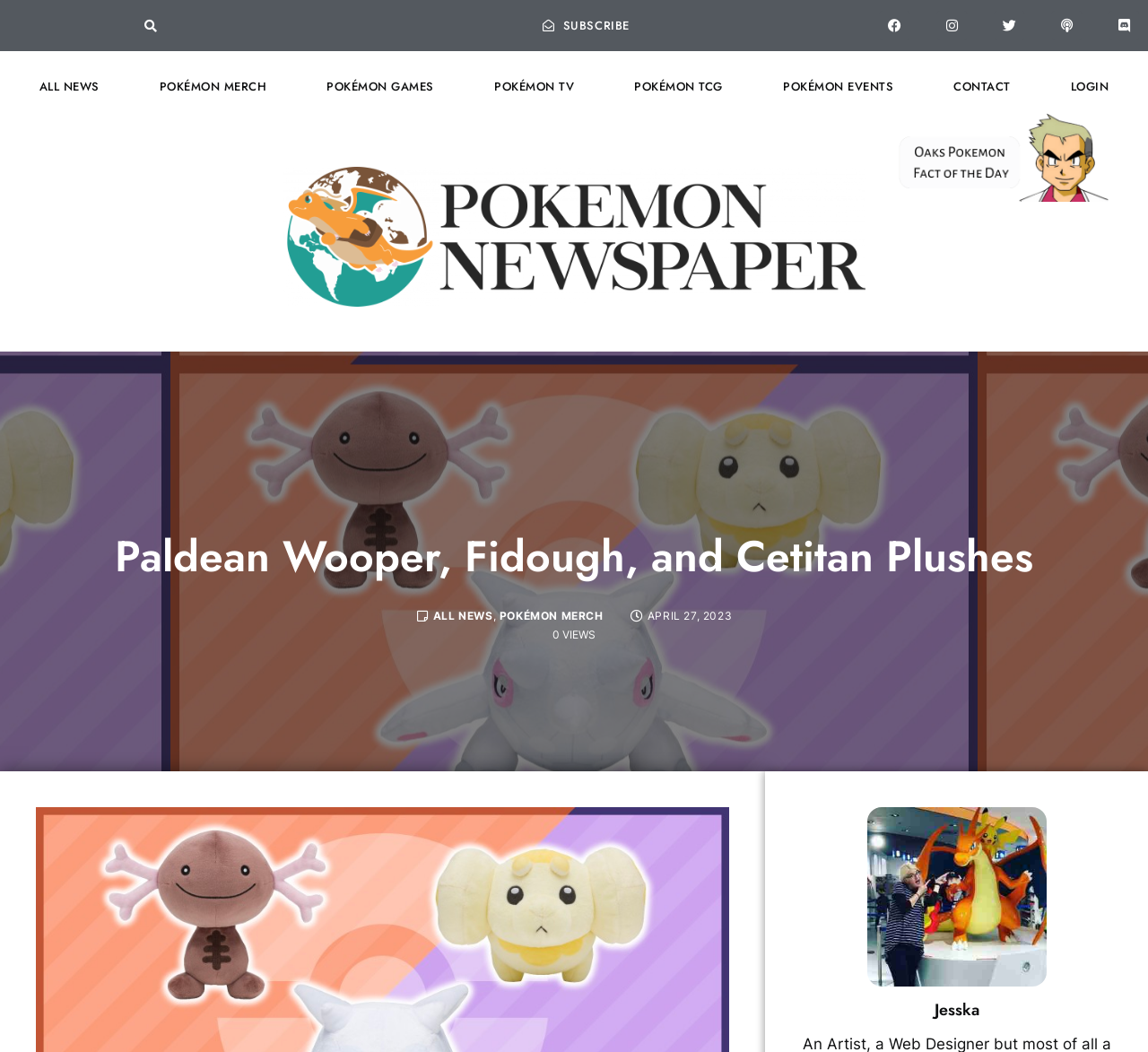Provide a brief response to the question using a single word or phrase: 
What is the topic of the article?

Paldean Wooper, Fidough, and Cetitan Plushes